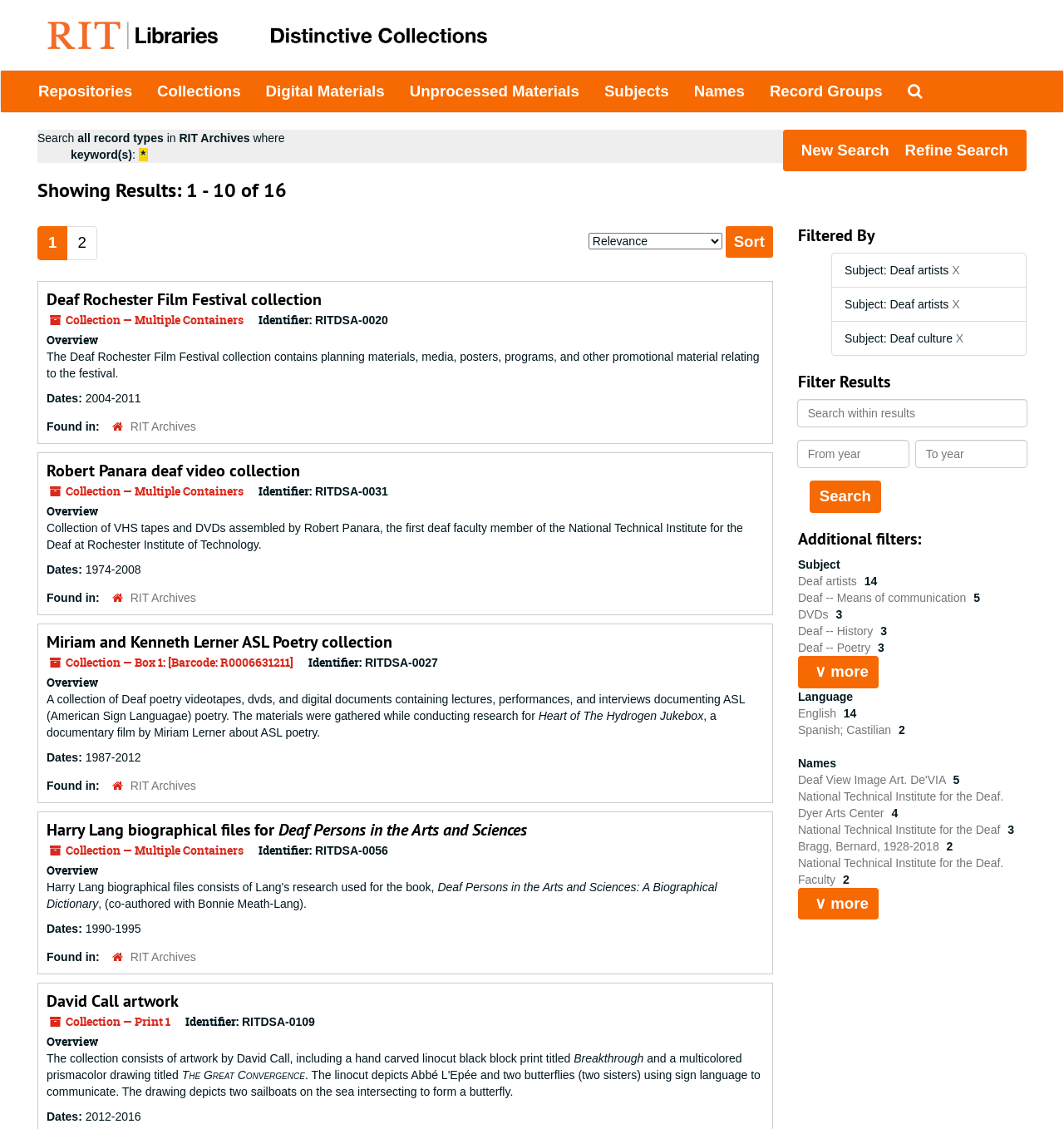Calculate the bounding box coordinates of the UI element given the description: "Names".

[0.64, 0.063, 0.712, 0.099]